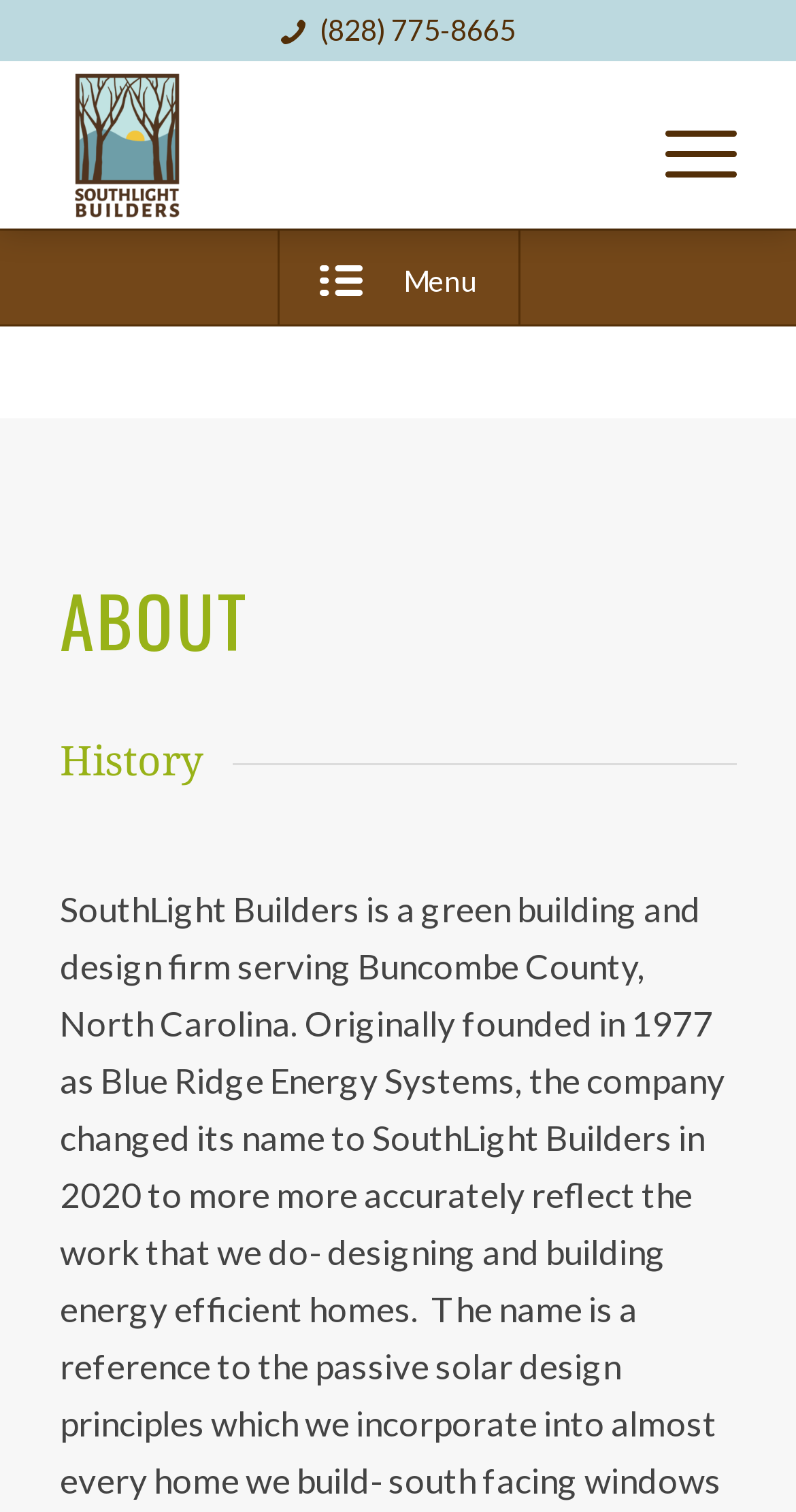What is the name of the company?
Using the information from the image, provide a comprehensive answer to the question.

I found the company name by looking at the link element with the text 'SouthLight Builders' which has a bounding box coordinate of [0.075, 0.042, 0.755, 0.15] and is also associated with an image element with the same text.